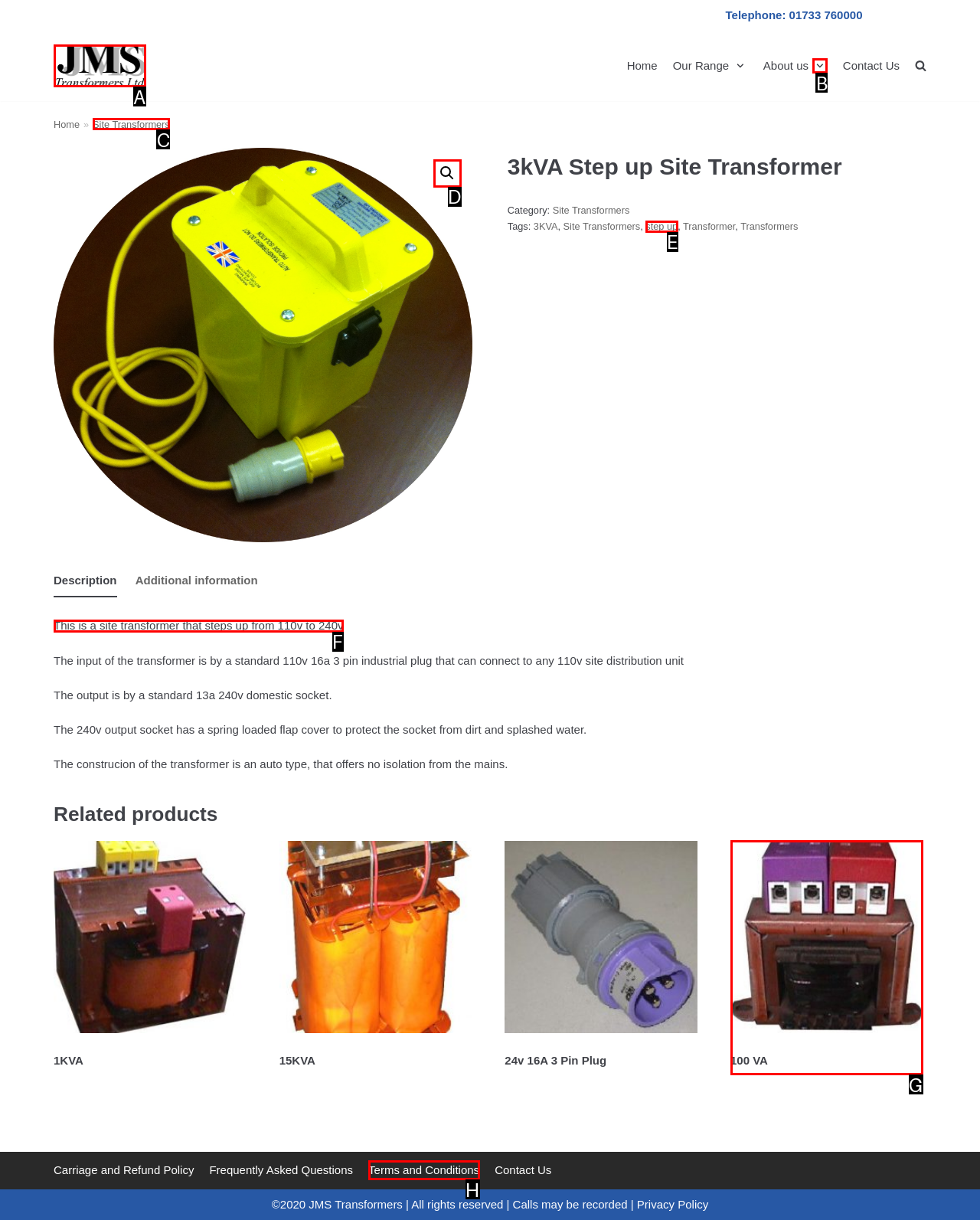Choose the letter of the UI element necessary for this task: Read the product description
Answer with the correct letter.

F